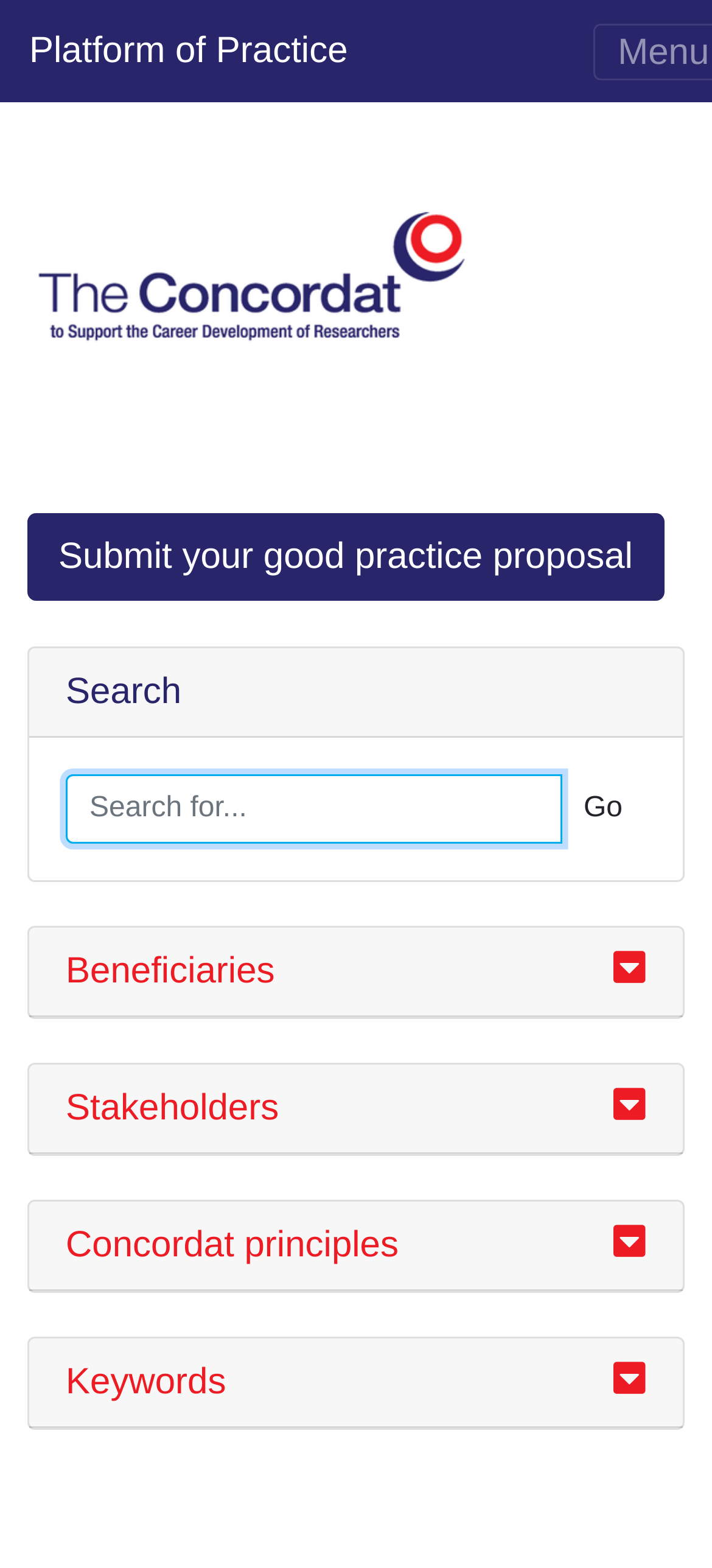Give a one-word or short phrase answer to this question: 
What is the function of the 'Go' button?

To search